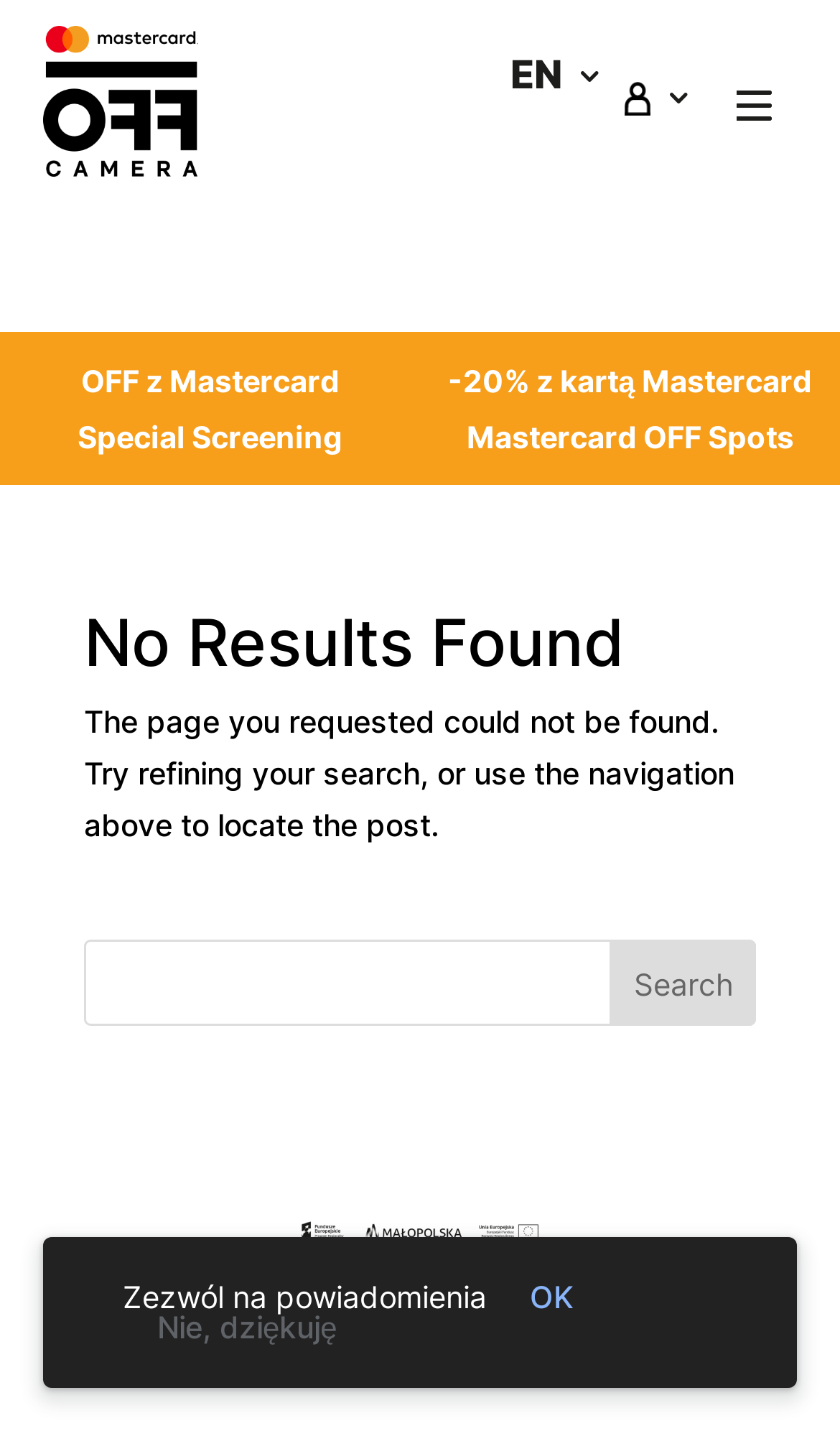Create an in-depth description of the webpage, covering main sections.

This webpage is a "Page Not Found" error page from Mastercard OFF CAMERA. At the top left, there is a small image. To the right of the image, there are two links, "EN 3" and "3", with a small icon next to the second link. 

Below these elements, there is a table with two rows. The first row has two cells, each containing a link: "OFF z Mastercard" and "-20% z kartą Mastercard". The second row also has two cells, each containing a link: "Special Screening" and "Mastercard OFF Spots".

Further down, there is an article section with a heading "No Results Found". Below the heading, there is a paragraph of text explaining that the requested page could not be found and suggesting to refine the search or use the navigation above to locate the post.

Underneath the article section, there is a search bar with a search box and a "Search" button. 

At the bottom of the page, there is a section with an image and a notification message "Zezwól na powiadomienia" (Allow notifications). To the right of the message, there are two links: "ok link" with the text "OK" and "no thanks link" with the text "Nie, dziękuję" (No, thank you).